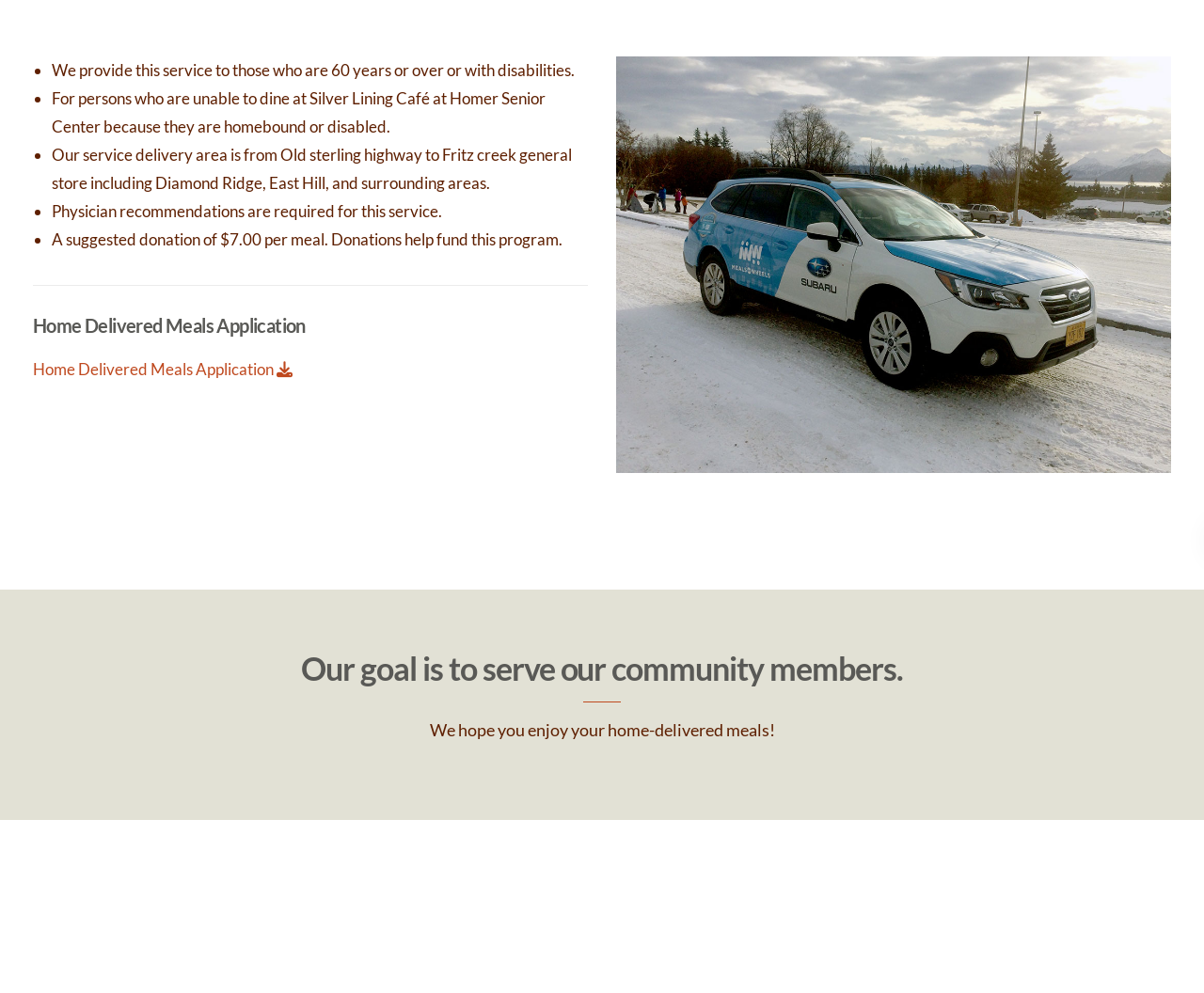Determine the bounding box coordinates of the UI element described by: "Employment".

[0.426, 0.181, 0.498, 0.213]